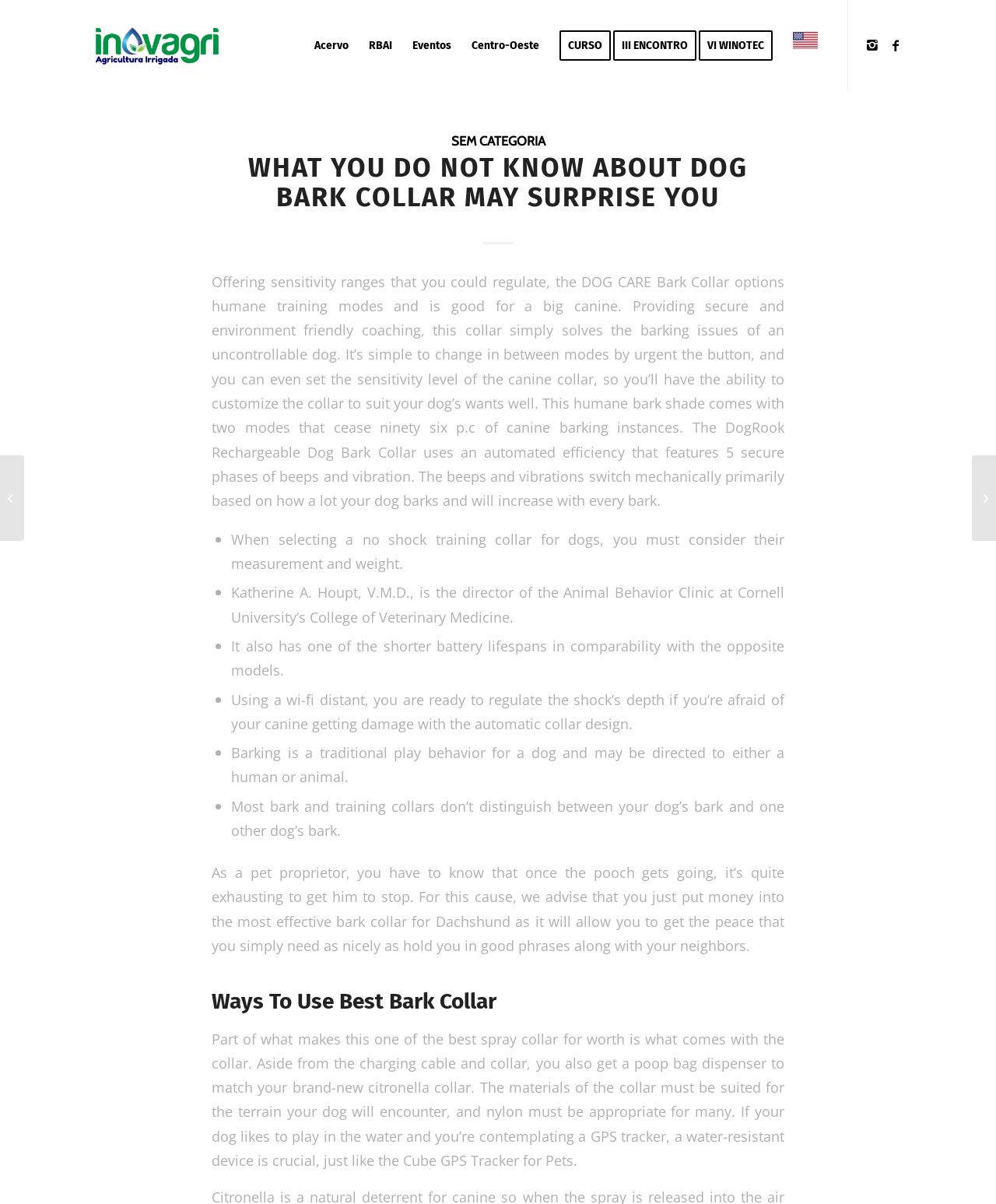Please provide the main heading of the webpage content.

WHAT YOU DO NOT KNOW ABOUT DOG BARK COLLAR MAY SURPRISE YOU